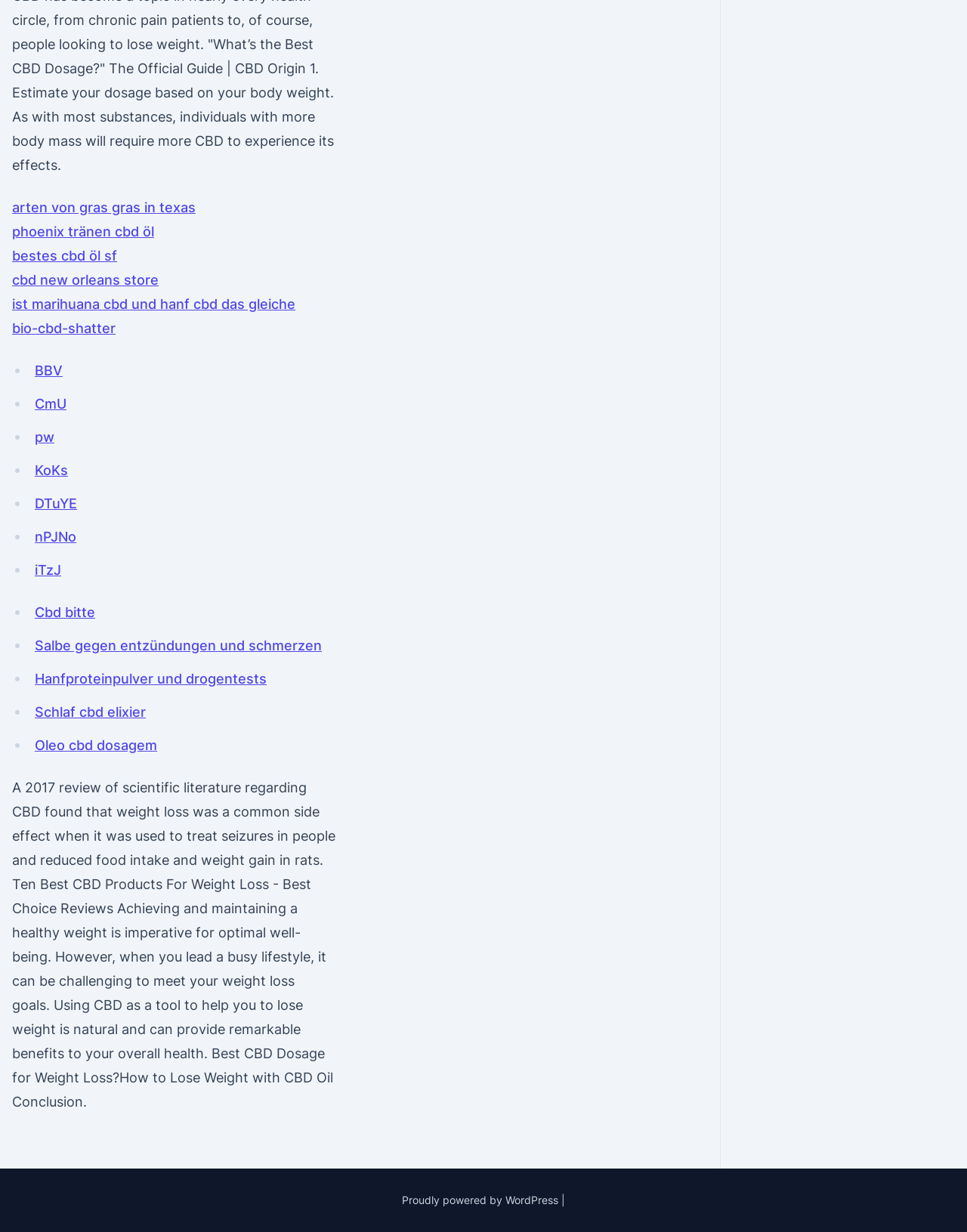Determine the bounding box coordinates for the HTML element mentioned in the following description: "phoenix tränen cbd öl". The coordinates should be a list of four floats ranging from 0 to 1, represented as [left, top, right, bottom].

[0.012, 0.181, 0.159, 0.194]